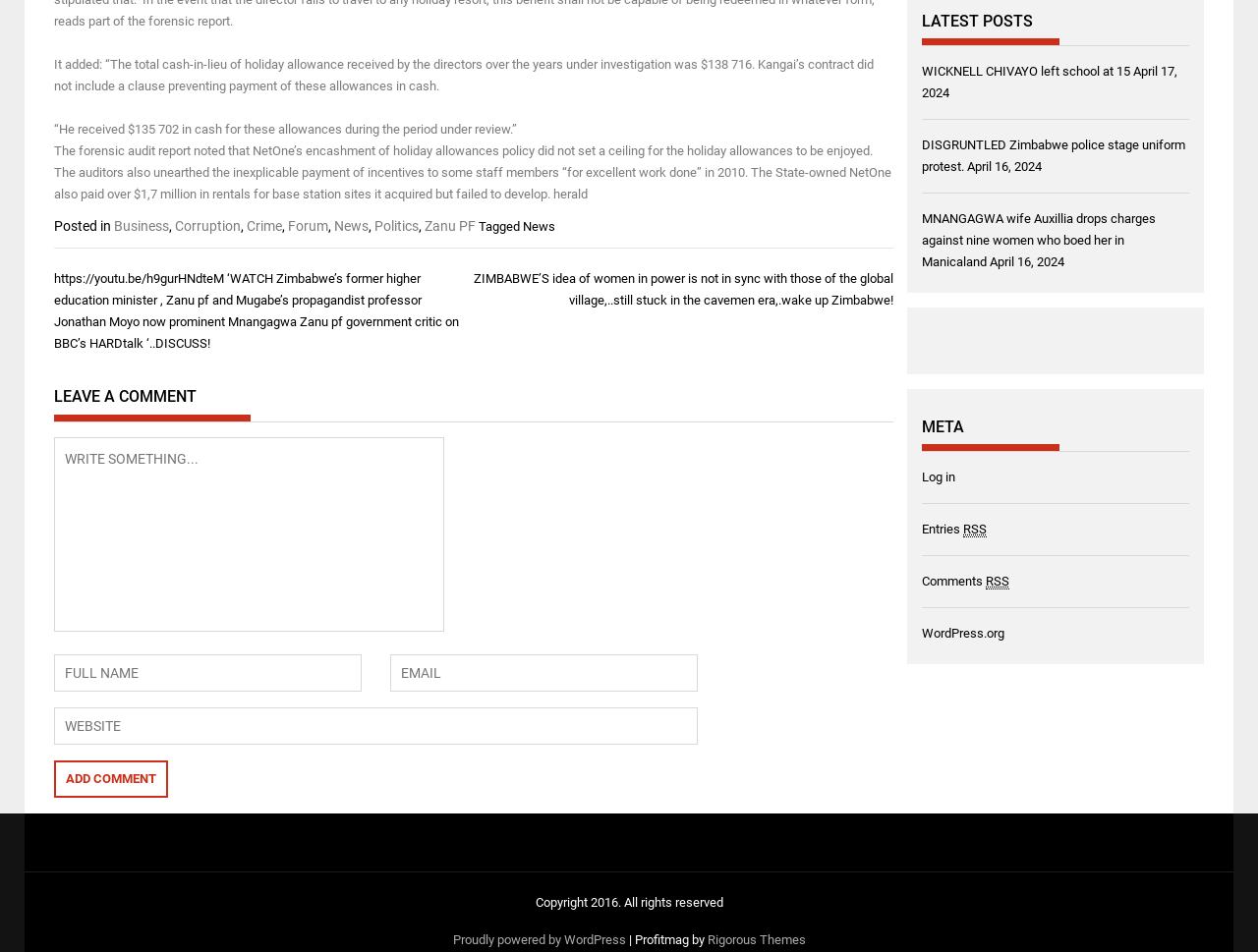Provide a brief response to the question using a single word or phrase: 
What is the topic of the article?

Corruption